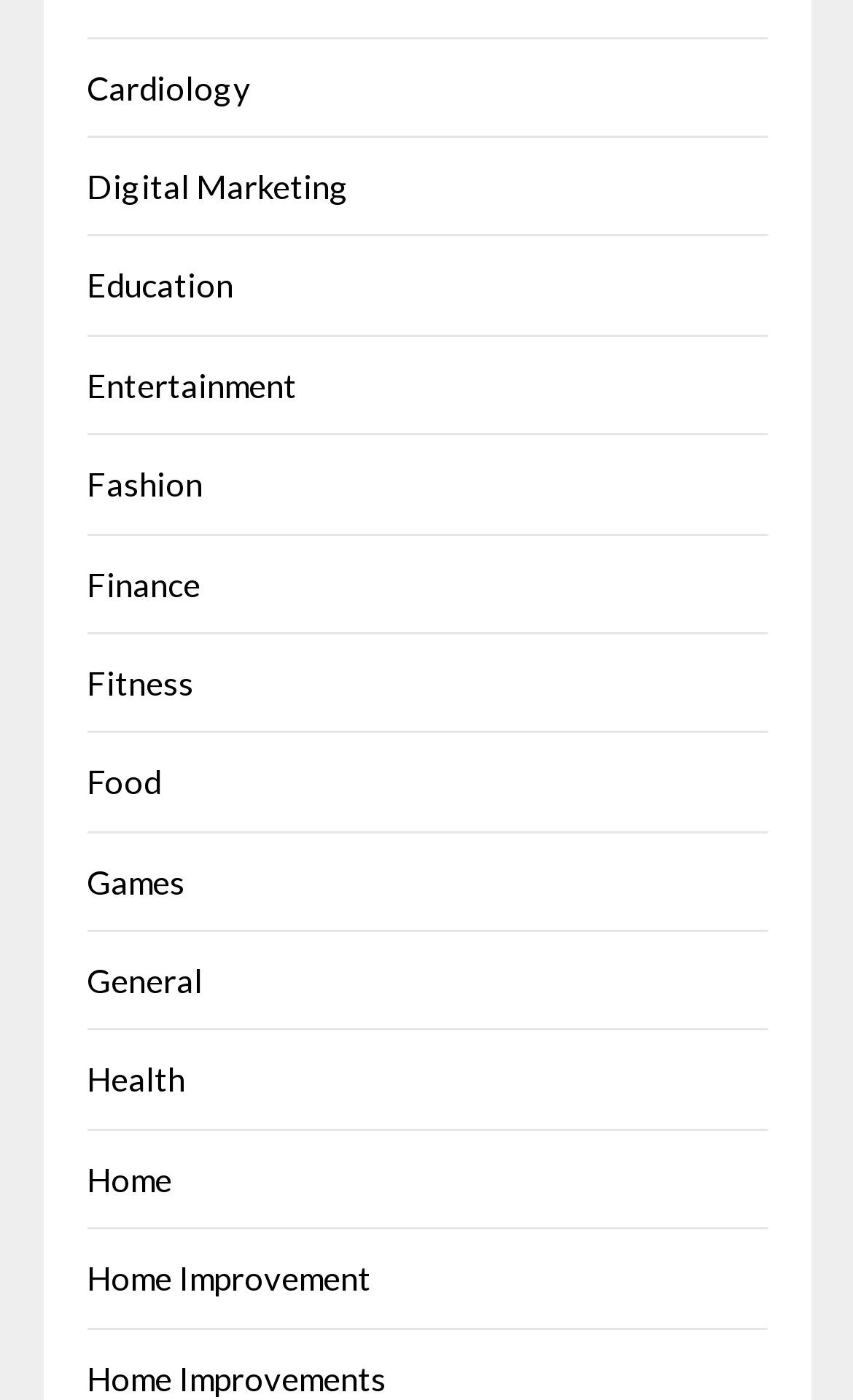Pinpoint the bounding box coordinates of the area that should be clicked to complete the following instruction: "Visit Digital Marketing". The coordinates must be given as four float numbers between 0 and 1, i.e., [left, top, right, bottom].

[0.101, 0.119, 0.409, 0.147]